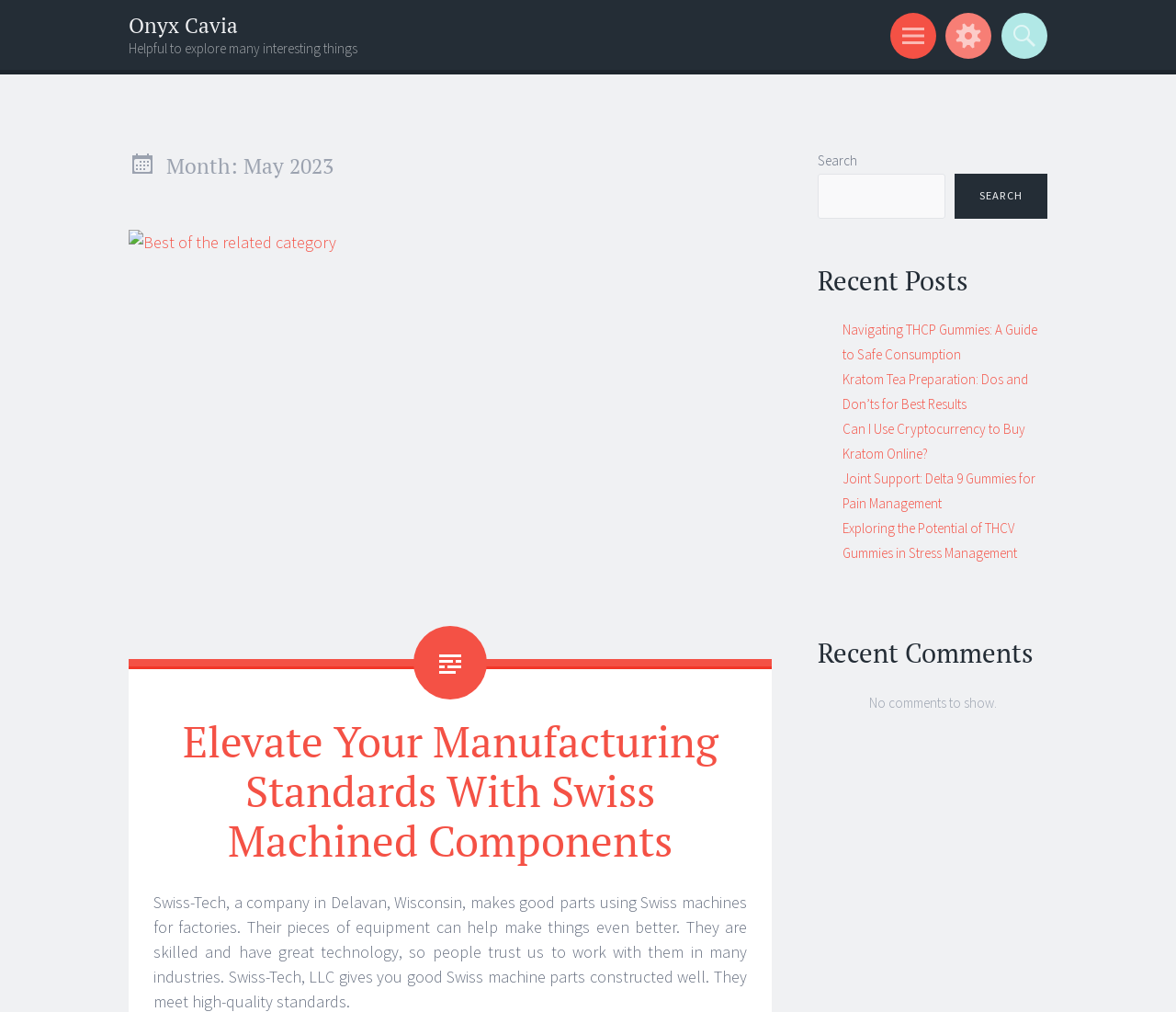Find the bounding box coordinates for the area that should be clicked to accomplish the instruction: "Click on the link to learn about Swiss Machined Components".

[0.155, 0.704, 0.611, 0.859]